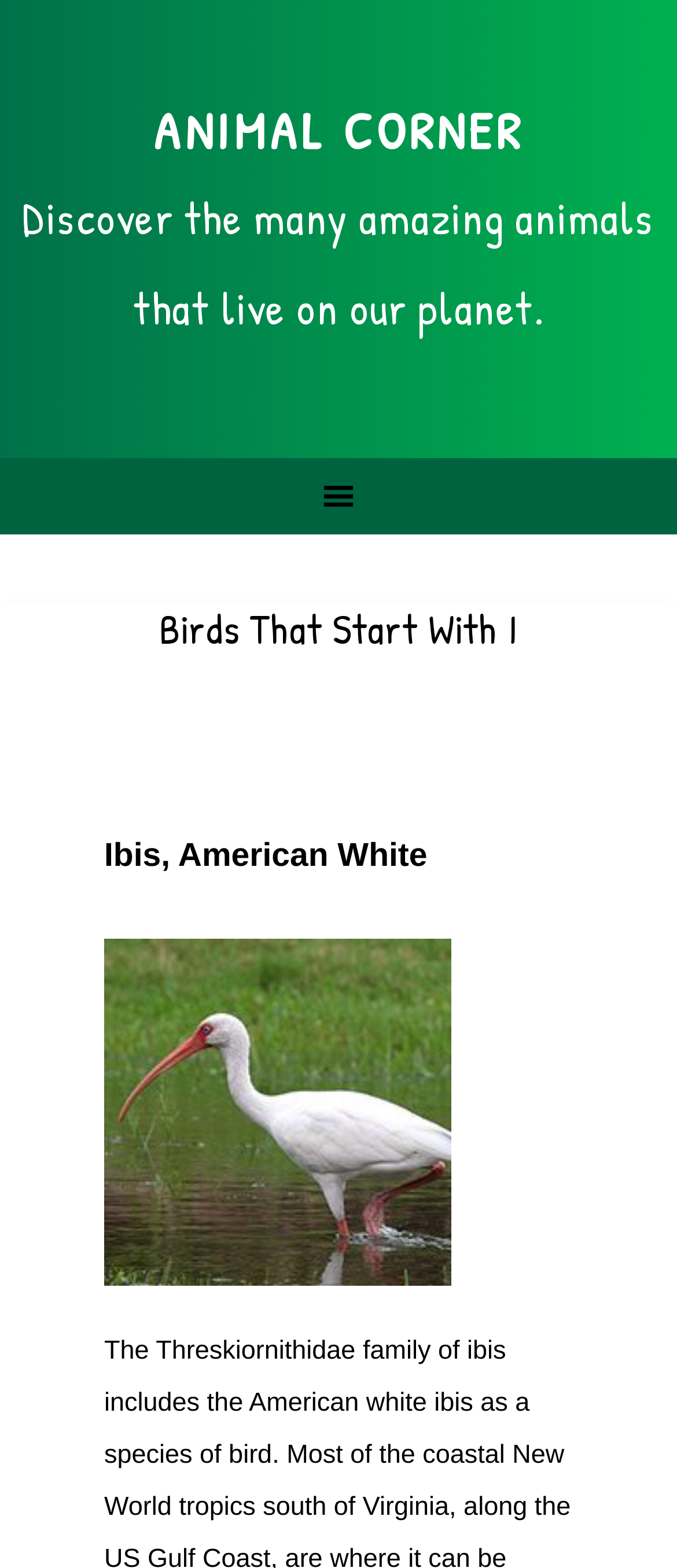Look at the image and answer the question in detail:
Is there a description of the birds on this webpage?

Although I didn't find a specific description of the birds, there is a static text 'Discover the many amazing animals that live on our planet.' which suggests that the webpage might provide descriptions or information about the birds listed.